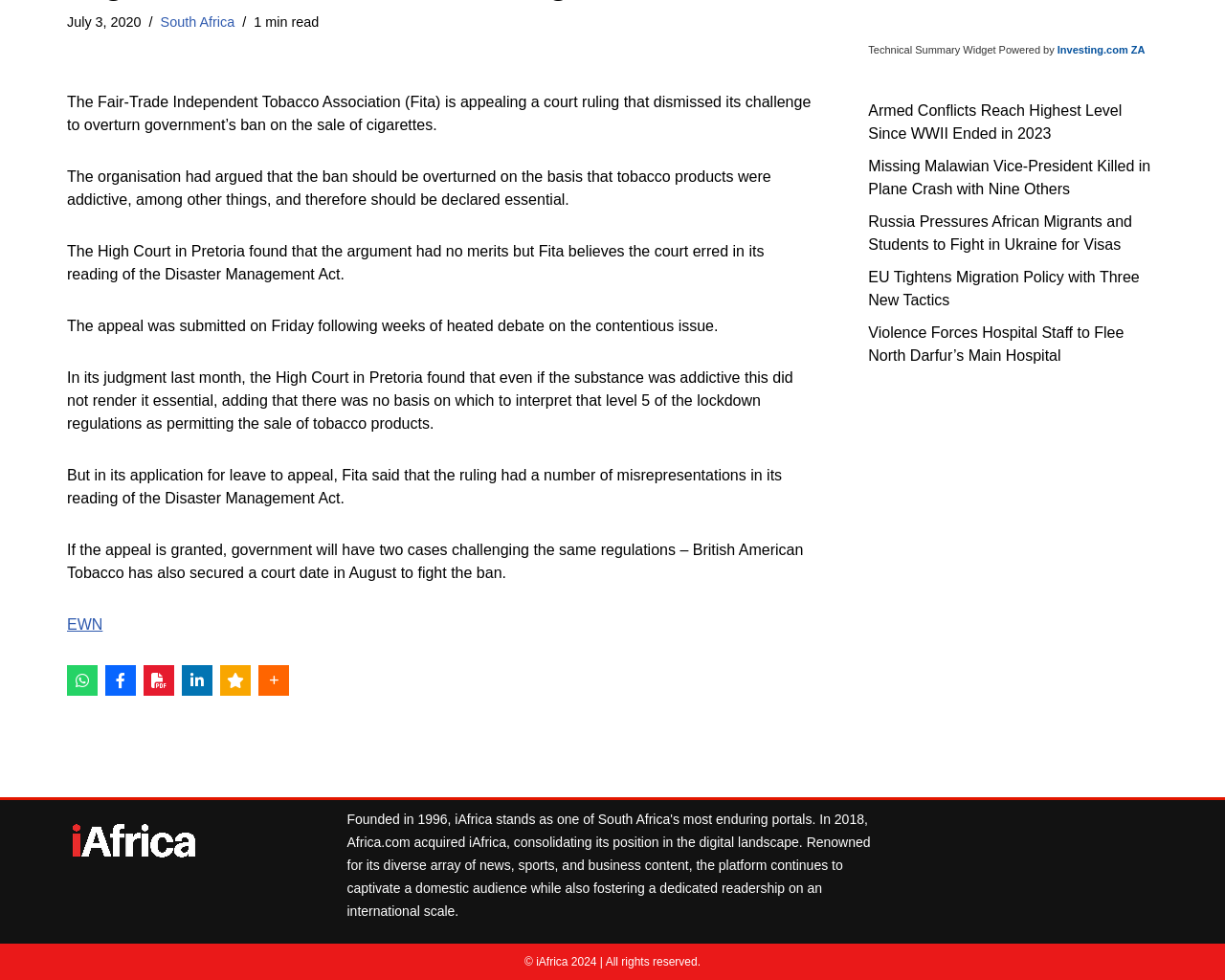Find the bounding box coordinates corresponding to the UI element with the description: "Investing.com ZA". The coordinates should be formatted as [left, top, right, bottom], with values as floats between 0 and 1.

[0.863, 0.044, 0.935, 0.056]